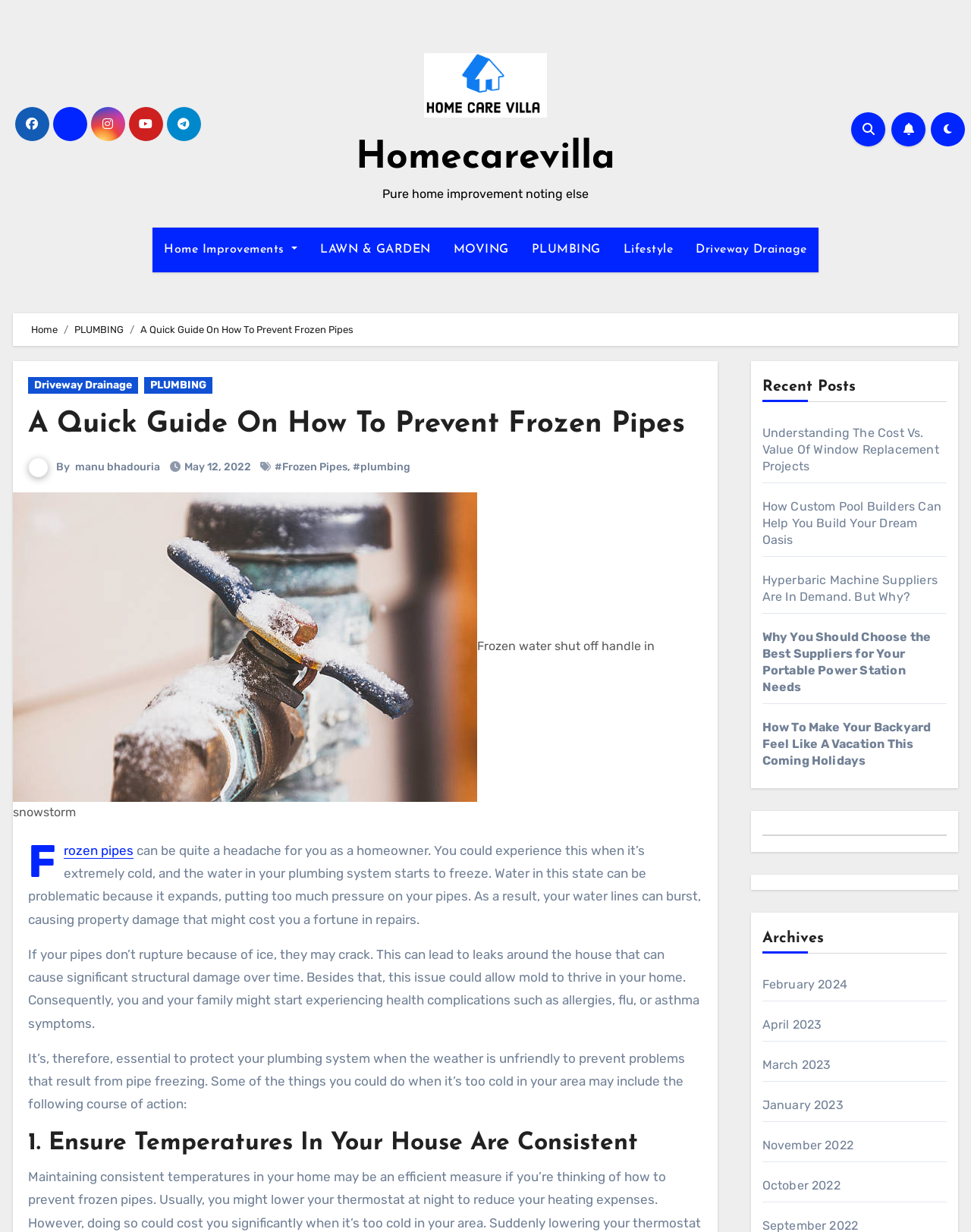What is the logo of the website? Refer to the image and provide a one-word or short phrase answer.

Homecarevilla